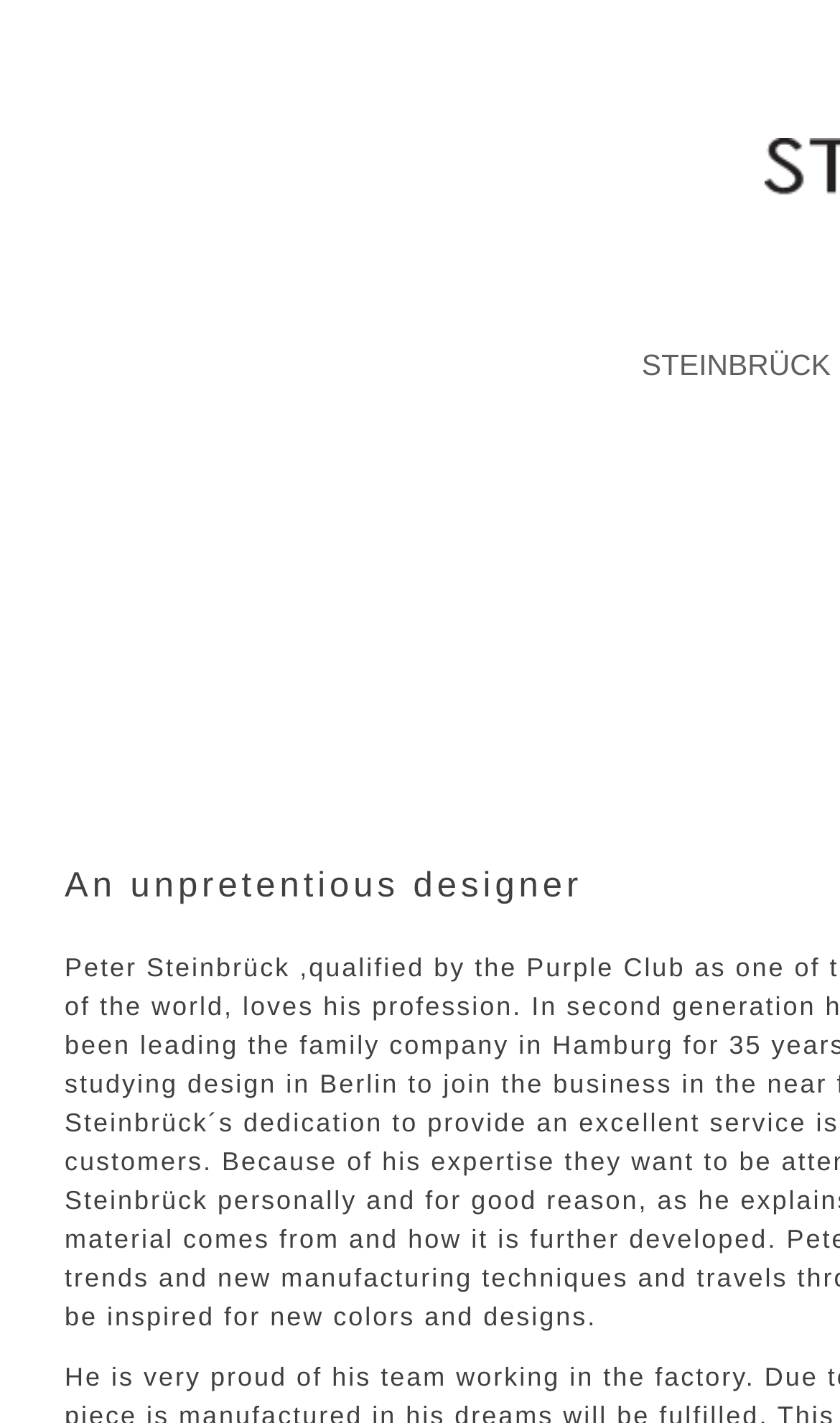Using the description: "STEINBRÜCK", determine the UI element's bounding box coordinates. Ensure the coordinates are in the format of four float numbers between 0 and 1, i.e., [left, top, right, bottom].

[0.764, 0.246, 0.989, 0.269]